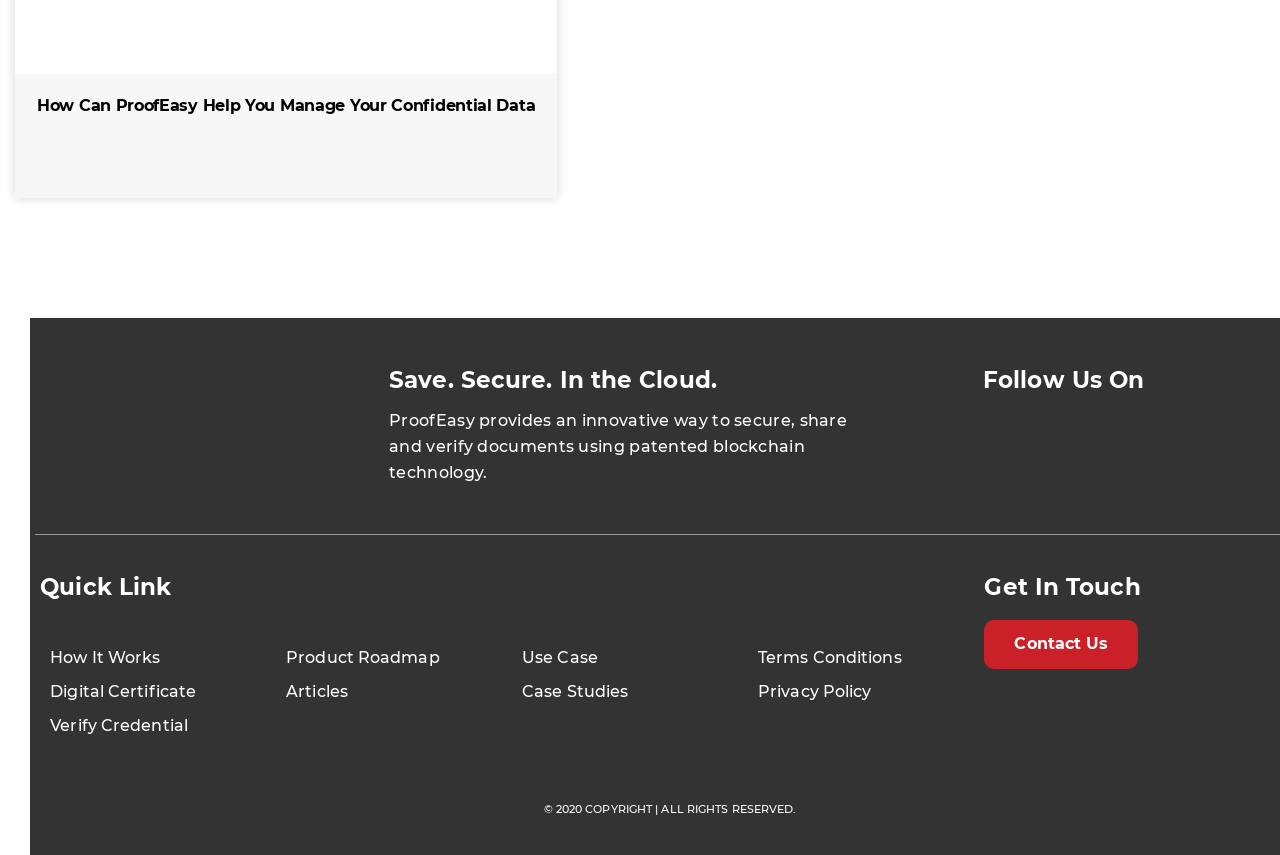Please identify the bounding box coordinates of the element's region that I should click in order to complete the following instruction: "Edit the page". The bounding box coordinates consist of four float numbers between 0 and 1, i.e., [left, top, right, bottom].

None